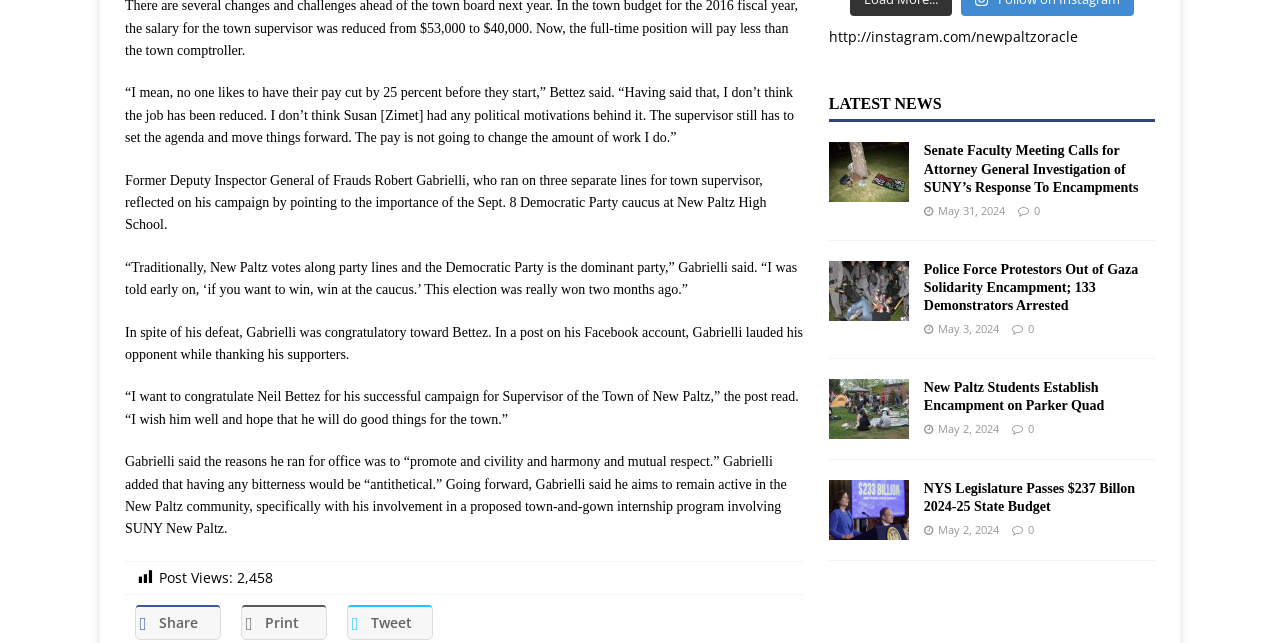Kindly determine the bounding box coordinates for the clickable area to achieve the given instruction: "Print this article".

[0.188, 0.941, 0.255, 0.995]